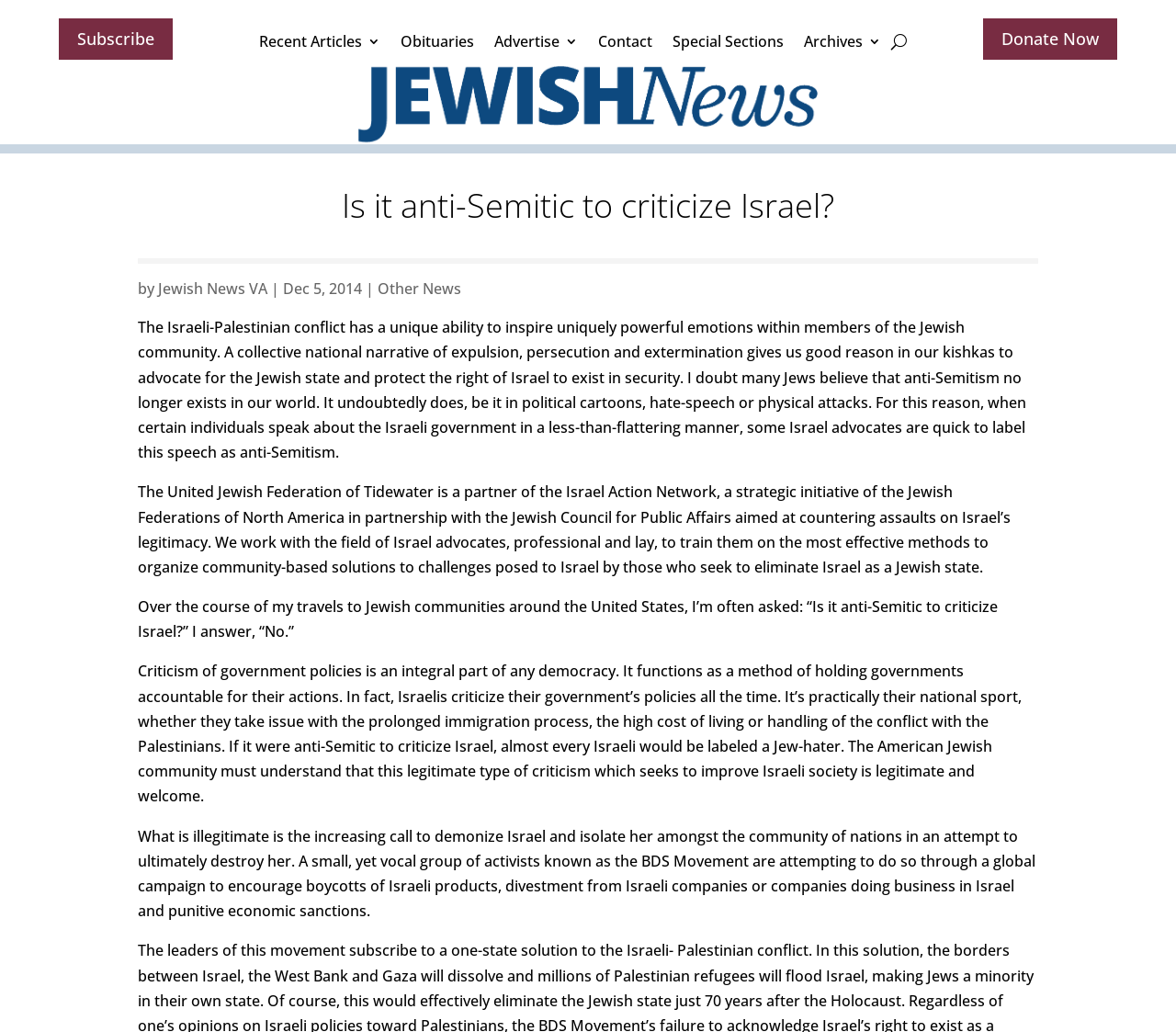Create a detailed description of the webpage's content and layout.

The webpage is about an article discussing whether criticizing Israel is anti-Semitic. At the top, there are several links to different sections of the website, including "Subscribe", "Recent Articles", "Obituaries", "Advertise", "Contact", "Special Sections", and "Archives". On the top right, there is a button labeled "U" and a link to "Donate Now".

Below the links, there is a large image that spans almost the entire width of the page. Above the image, there is a heading that reads "Is it anti-Semitic to criticize Israel?" followed by the author's name, "Jewish News VA", and the date "Dec 5, 2014". To the right of the author's name, there is a link to "Other News".

The main content of the article is divided into four paragraphs. The first paragraph discusses the emotional response of the Jewish community to the Israeli-Palestinian conflict and how some individuals quickly label criticism of the Israeli government as anti-Semitism. The second paragraph explains the work of the United Jewish Federation of Tidewater in countering assaults on Israel's legitimacy.

The third paragraph answers the question of whether criticizing Israel is anti-Semitic, with the author stating that criticism of government policies is an integral part of any democracy. The fourth paragraph distinguishes between legitimate criticism of Israel and the illegitimate call to demonize and isolate Israel, specifically mentioning the BDS Movement.

Overall, the webpage is focused on presenting an article that explores the nuances of criticizing Israel and the importance of distinguishing between legitimate criticism and anti-Semitism.